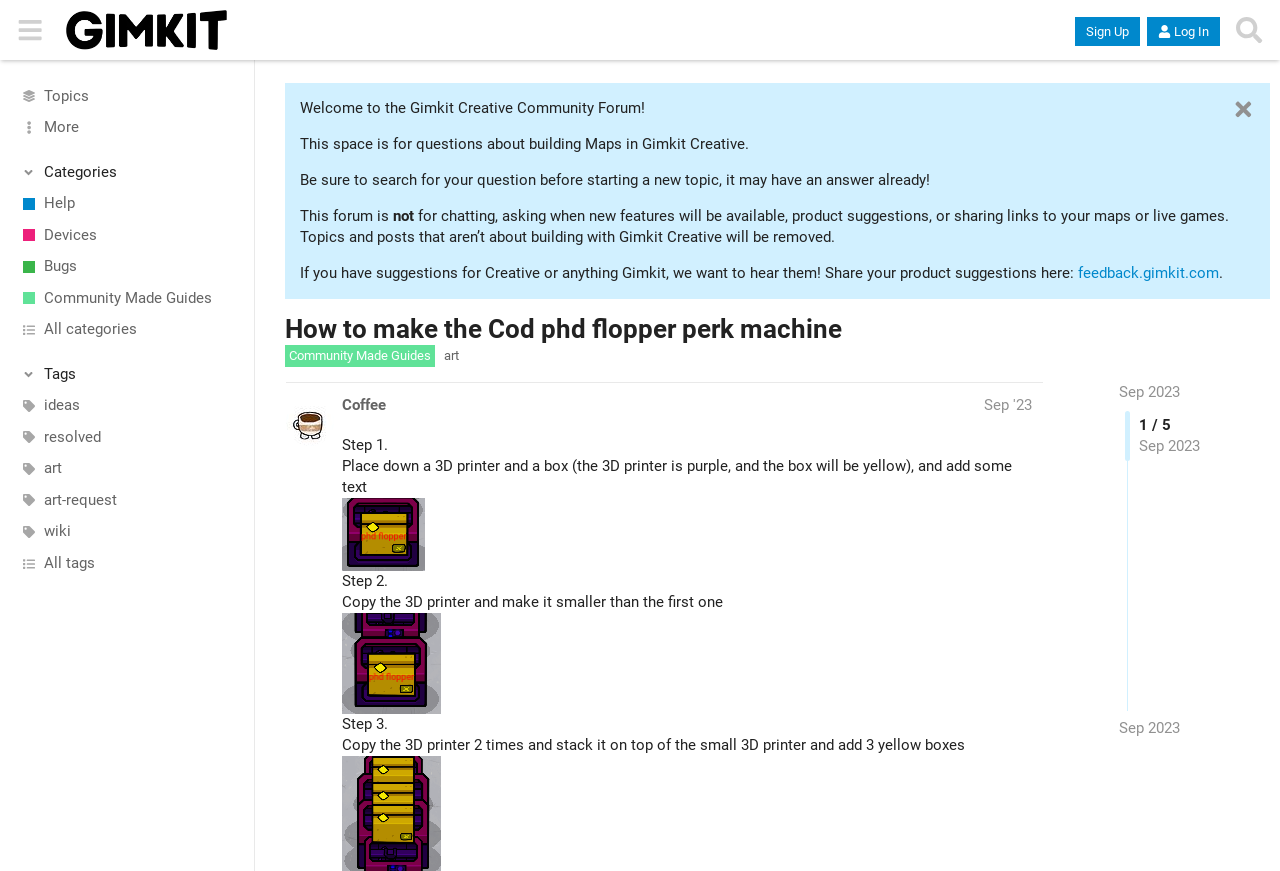Please give the bounding box coordinates of the area that should be clicked to fulfill the following instruction: "go to home page". The coordinates should be in the format of four float numbers from 0 to 1, i.e., [left, top, right, bottom].

None